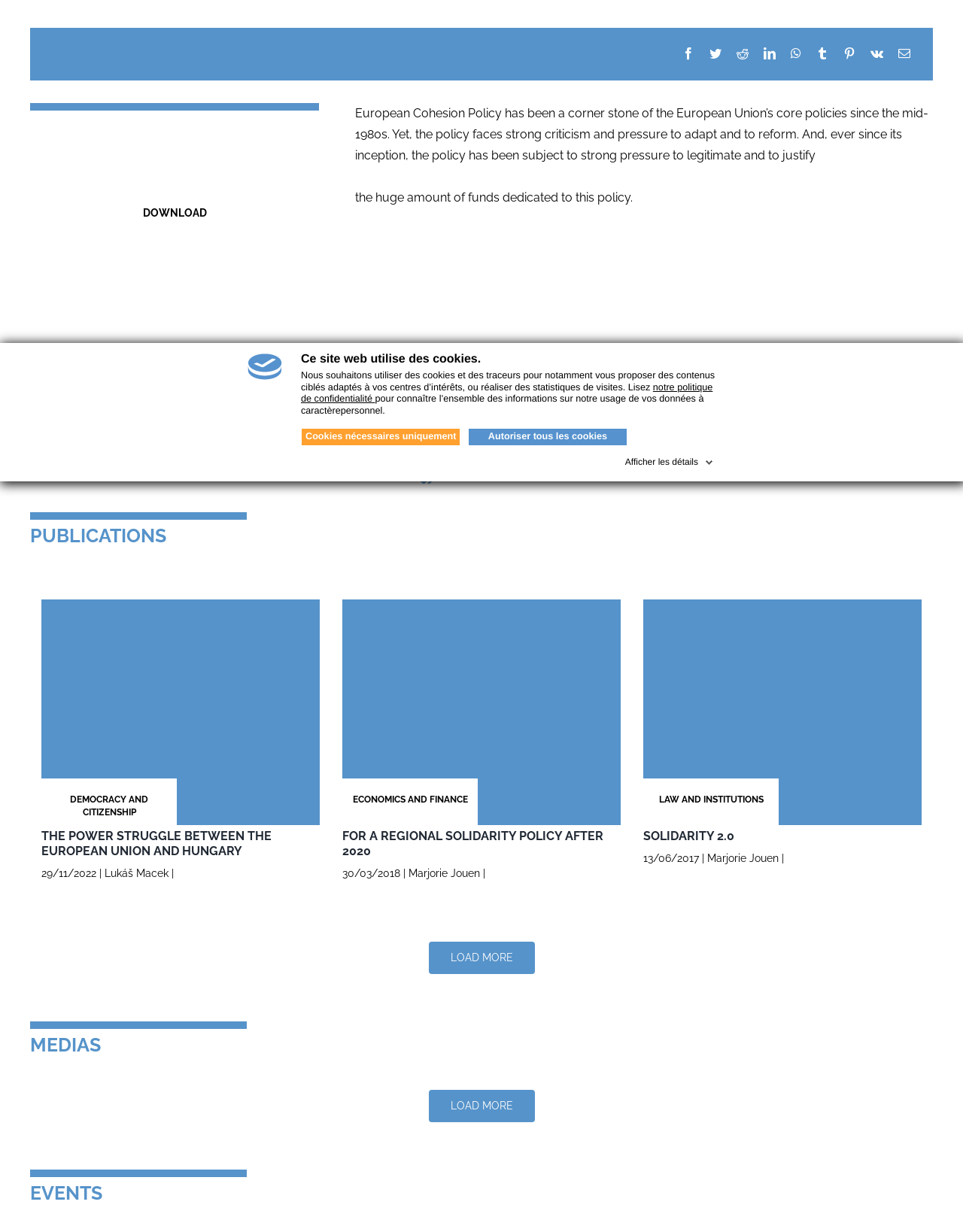Bounding box coordinates are specified in the format (top-left x, top-left y, bottom-right x, bottom-right y). All values are floating point numbers bounded between 0 and 1. Please provide the bounding box coordinate of the region this sentence describes: aria-label="debatecohesion-becker-pdf-3.jpg"

[0.031, 0.089, 0.331, 0.099]